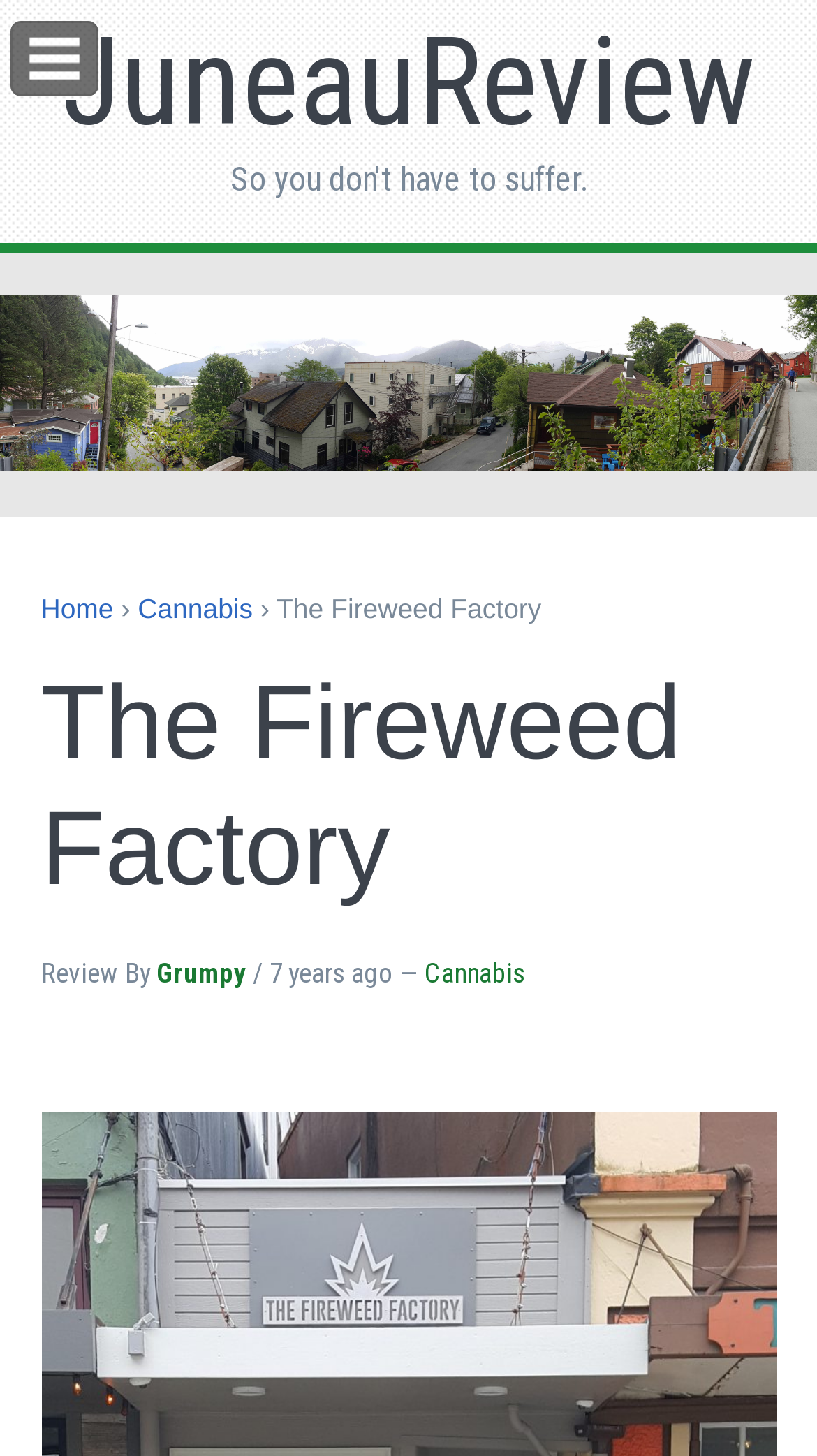Describe all the key features of the webpage in detail.

The webpage is titled "The Fireweed Factory" and appears to be a review page. At the top left, there is a link to a "Menu". Next to it, a heading "JuneauReview" is displayed, which contains a link to "JuneauReview". Below this, a heading "So you don't have to suffer" is centered across the page.

Further down, a link to "basin15" is situated, accompanied by an image with the same name. Below this, there are three links in a row: "Home", "Cannabis", and another link to "The Fireweed Factory" with a "›" symbol preceding it.

The main content of the page is contained within a section headed by "The Fireweed Factory". This section includes a review by "Grumpy", posted "7 years ago", with a link to "Cannabis" and a separator symbol "—\xa0" in between.